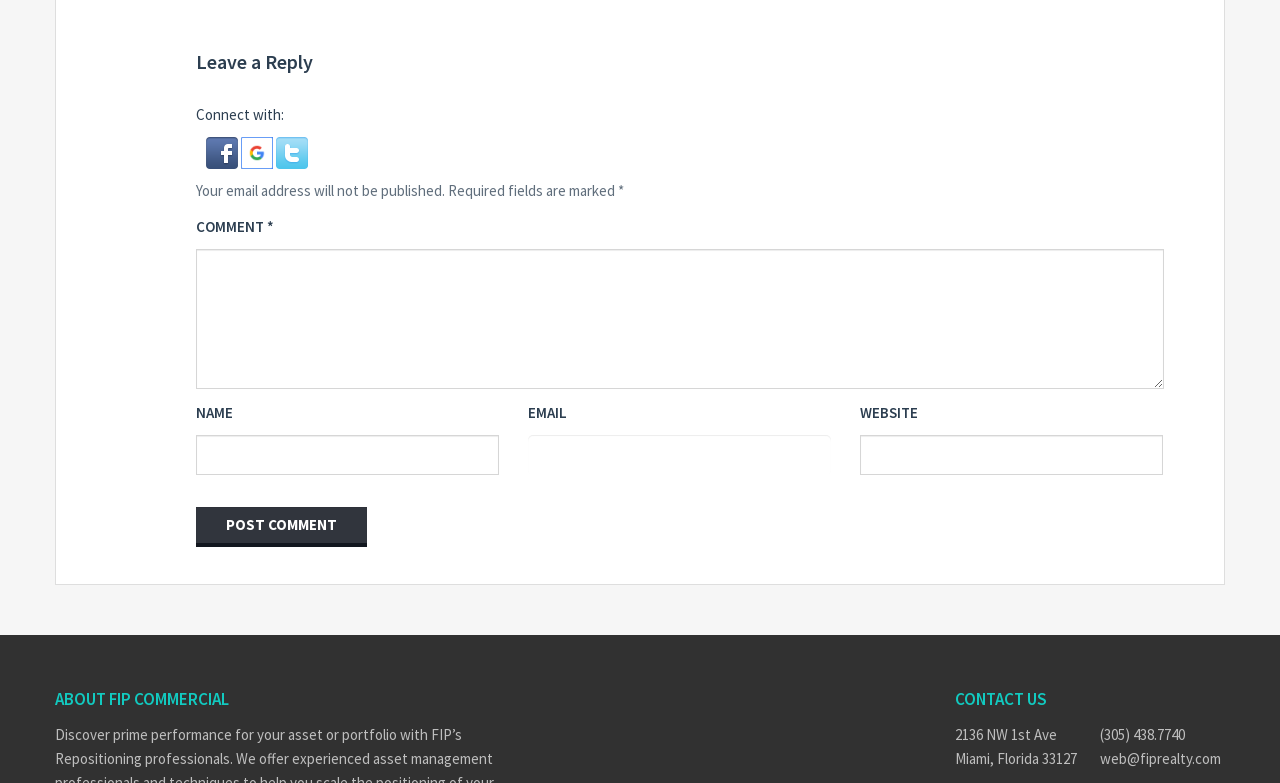Please identify the bounding box coordinates of where to click in order to follow the instruction: "Enter comment".

[0.153, 0.317, 0.909, 0.496]